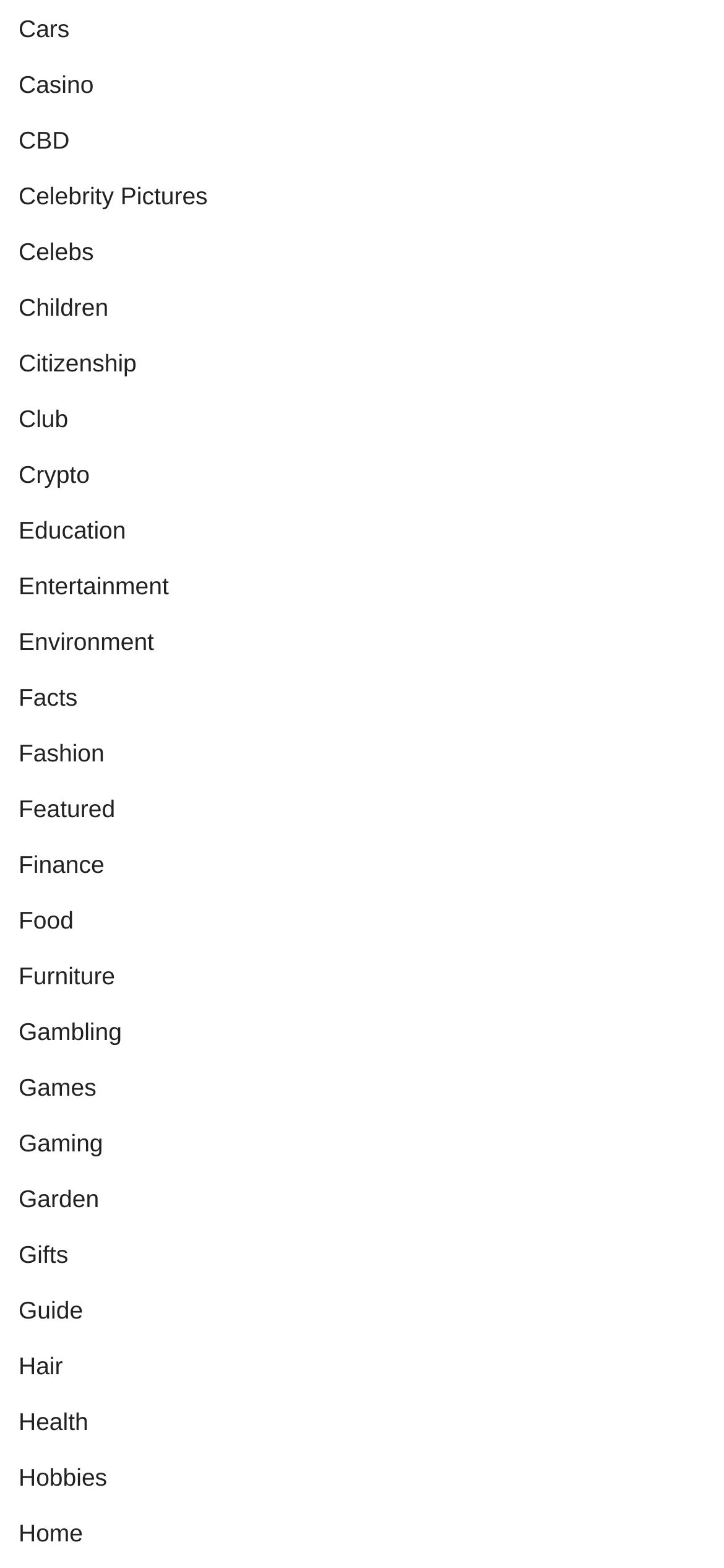How many categories have only one word in their title?
Please provide a single word or phrase as your answer based on the image.

14